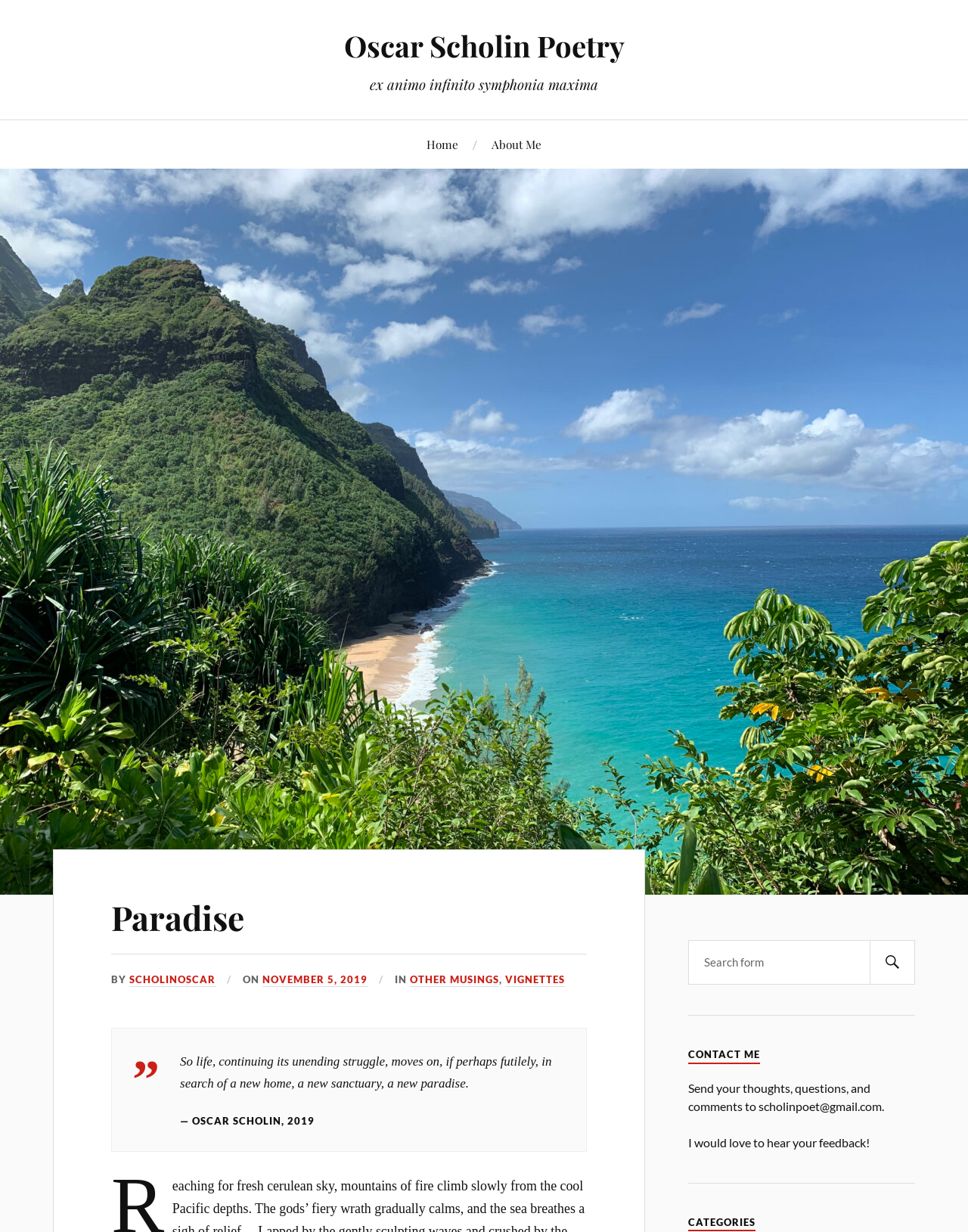Find the bounding box coordinates for the area that must be clicked to perform this action: "go to Oscar Scholin Poetry homepage".

[0.355, 0.021, 0.645, 0.053]